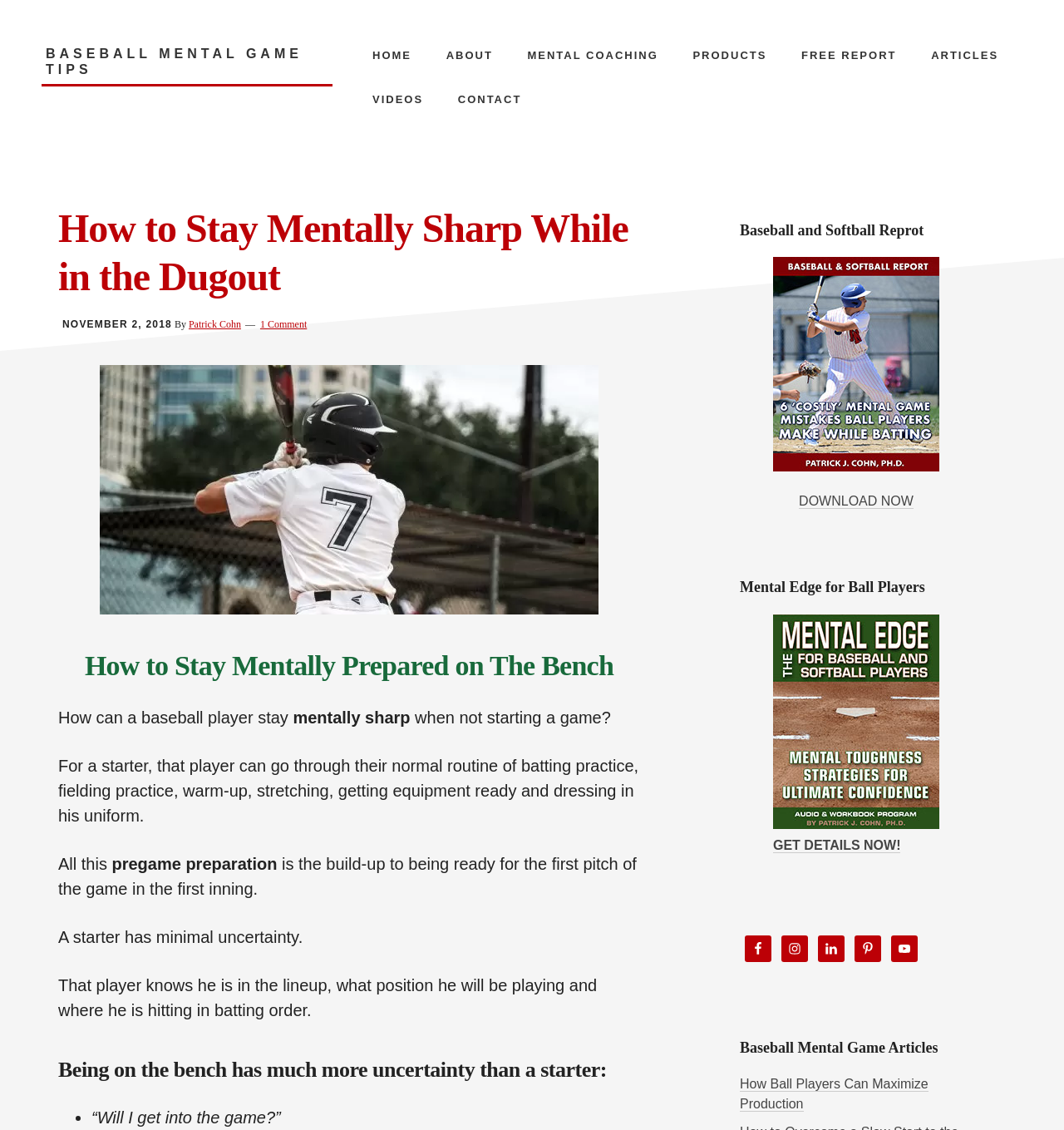Determine the bounding box coordinates of the target area to click to execute the following instruction: "Read the 'Baseball Mental Game Articles'."

[0.695, 0.919, 0.914, 0.936]